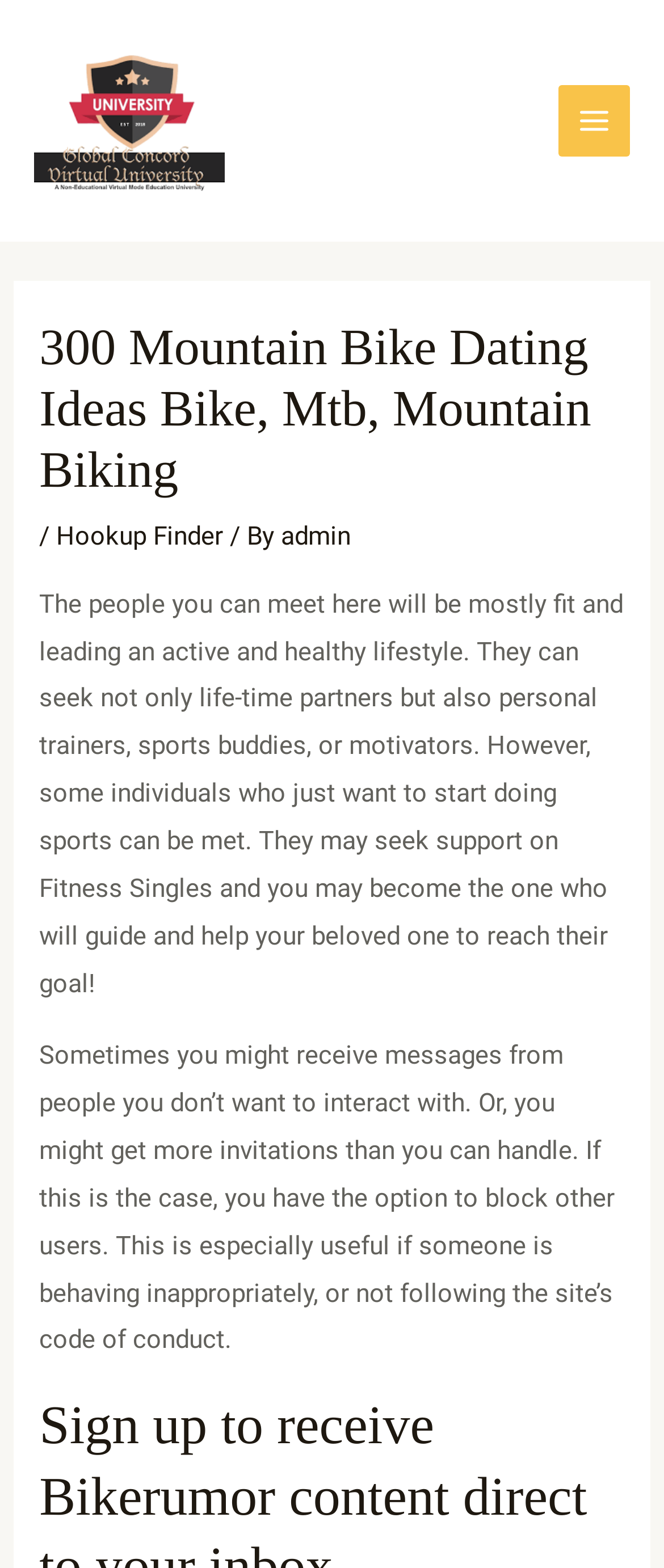What is the tone of the website's content?
Look at the screenshot and give a one-word or phrase answer.

Informative and helpful